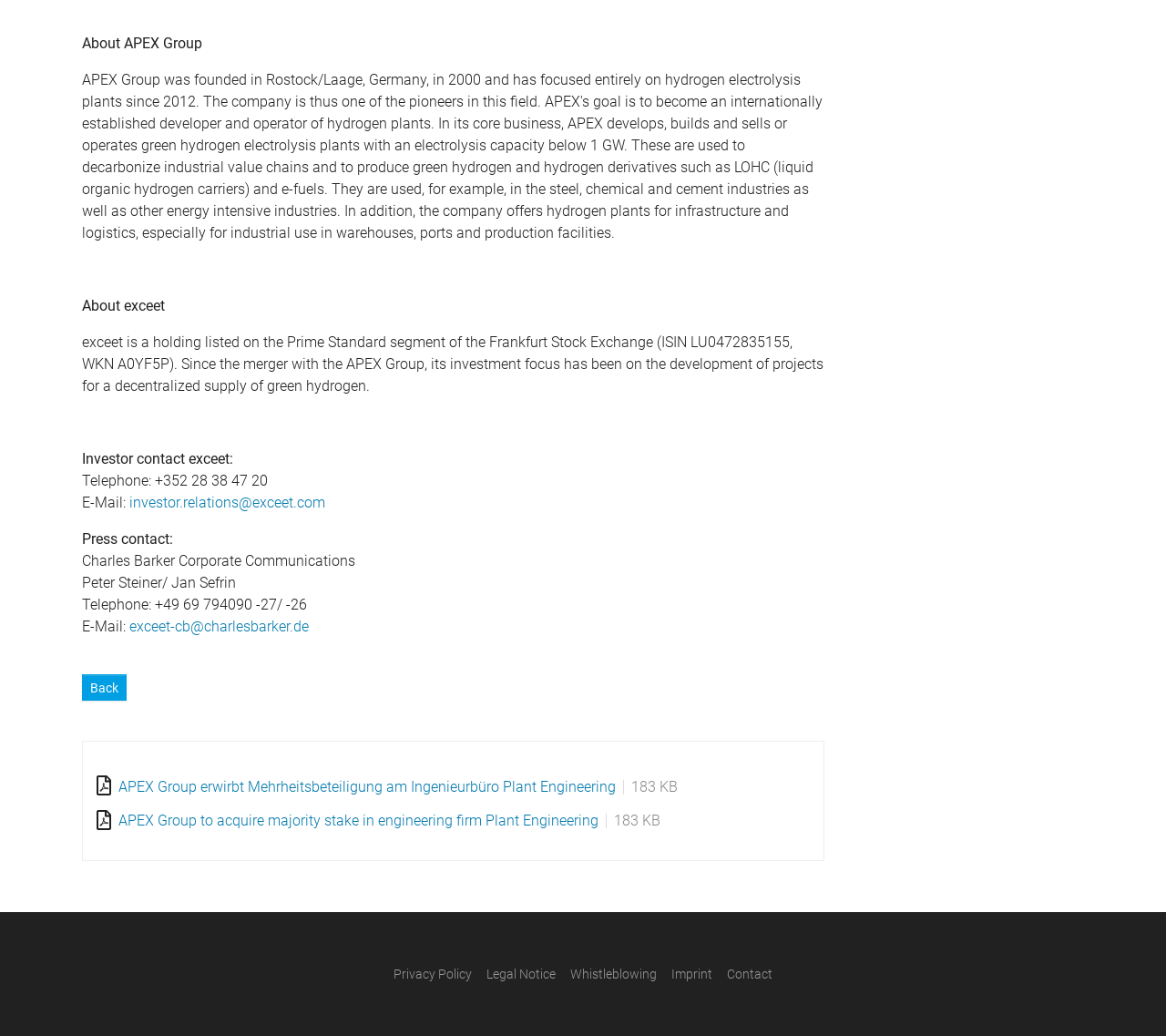Give a one-word or short phrase answer to the question: 
How many StaticText elements are there in the webpage?

9